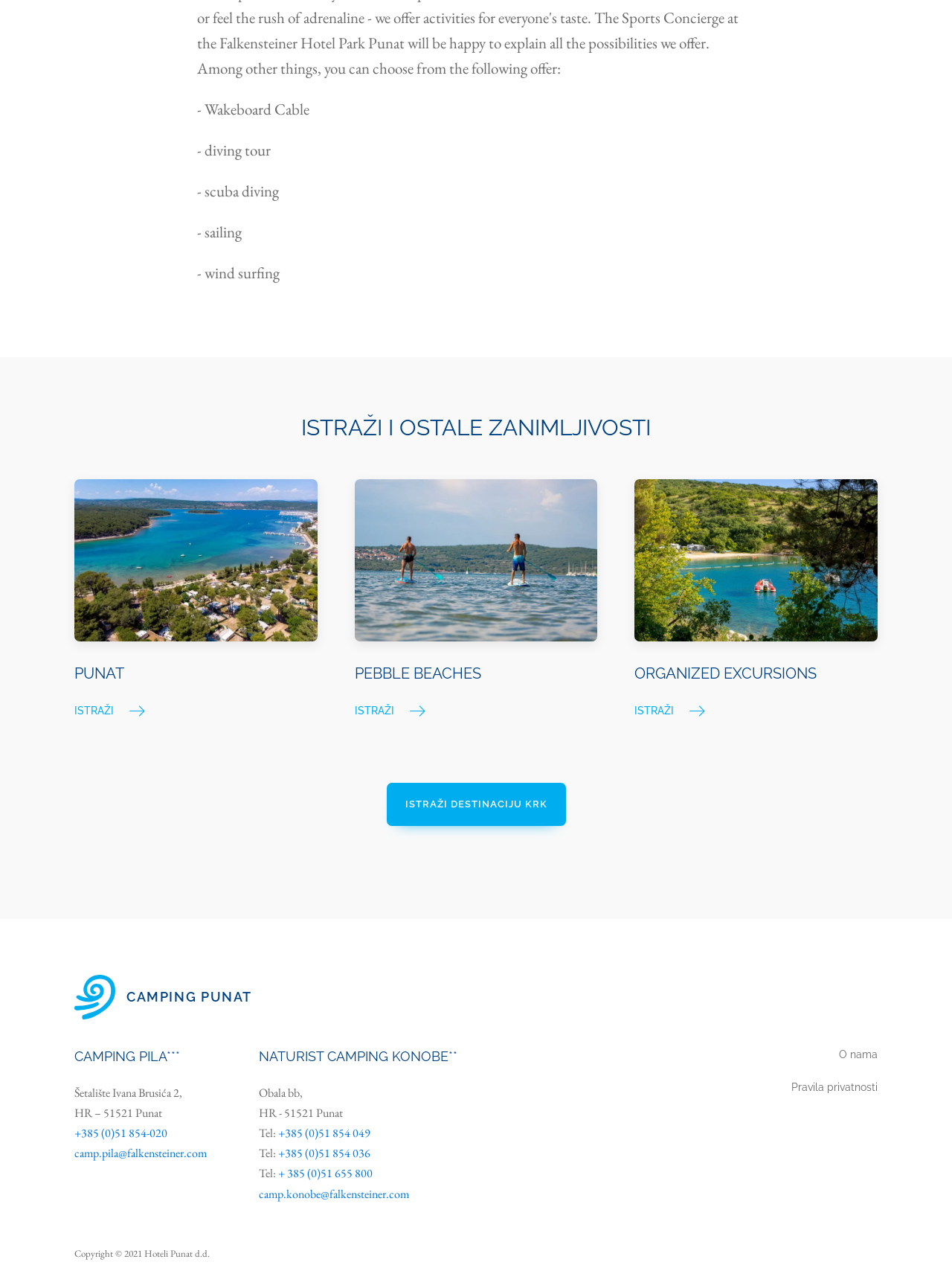Predict the bounding box of the UI element based on this description: "+ 385 (0)51 655 800".

[0.292, 0.921, 0.391, 0.934]